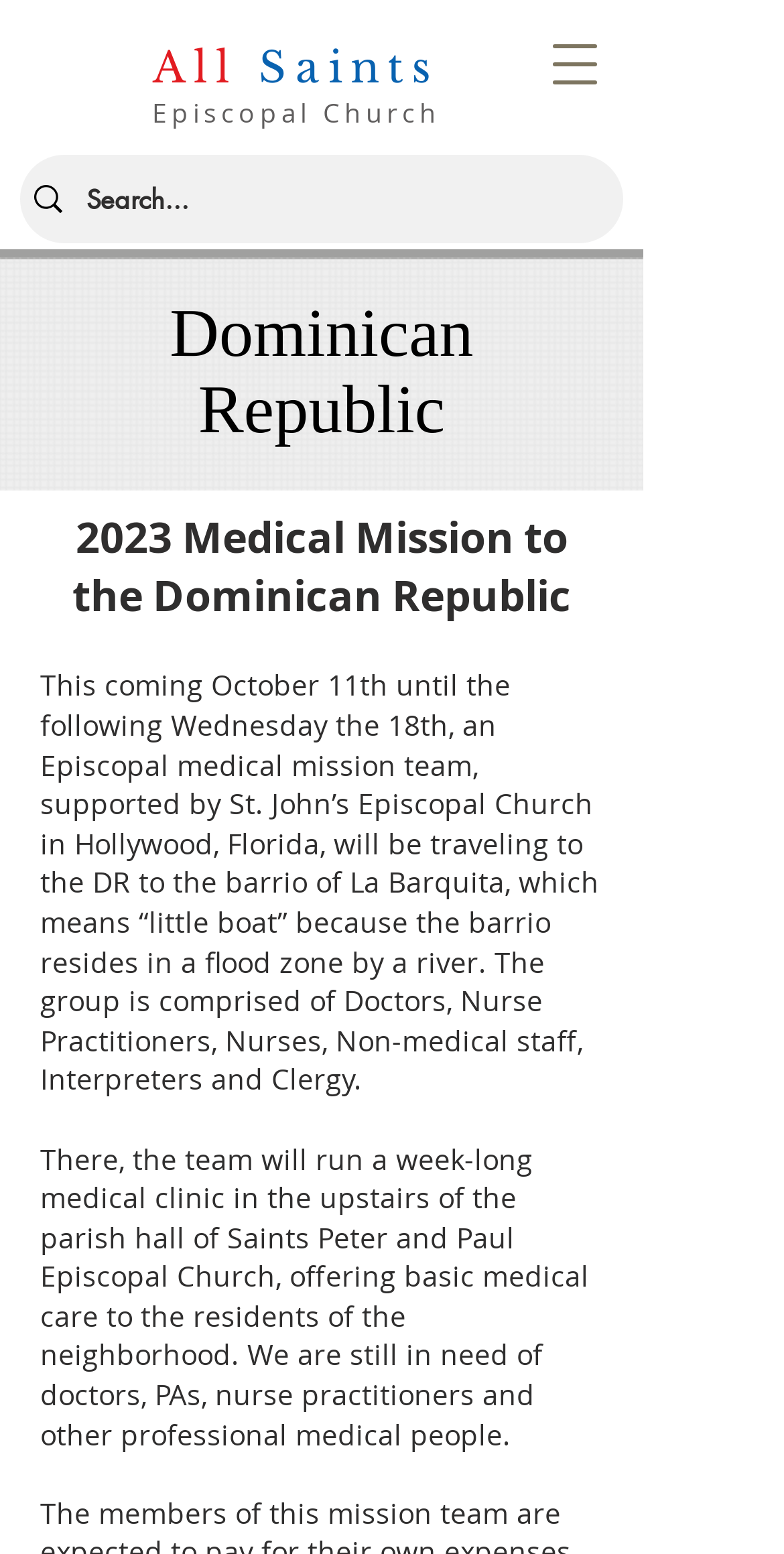Provide the bounding box coordinates of the HTML element this sentence describes: "All Saints".

[0.195, 0.027, 0.562, 0.061]